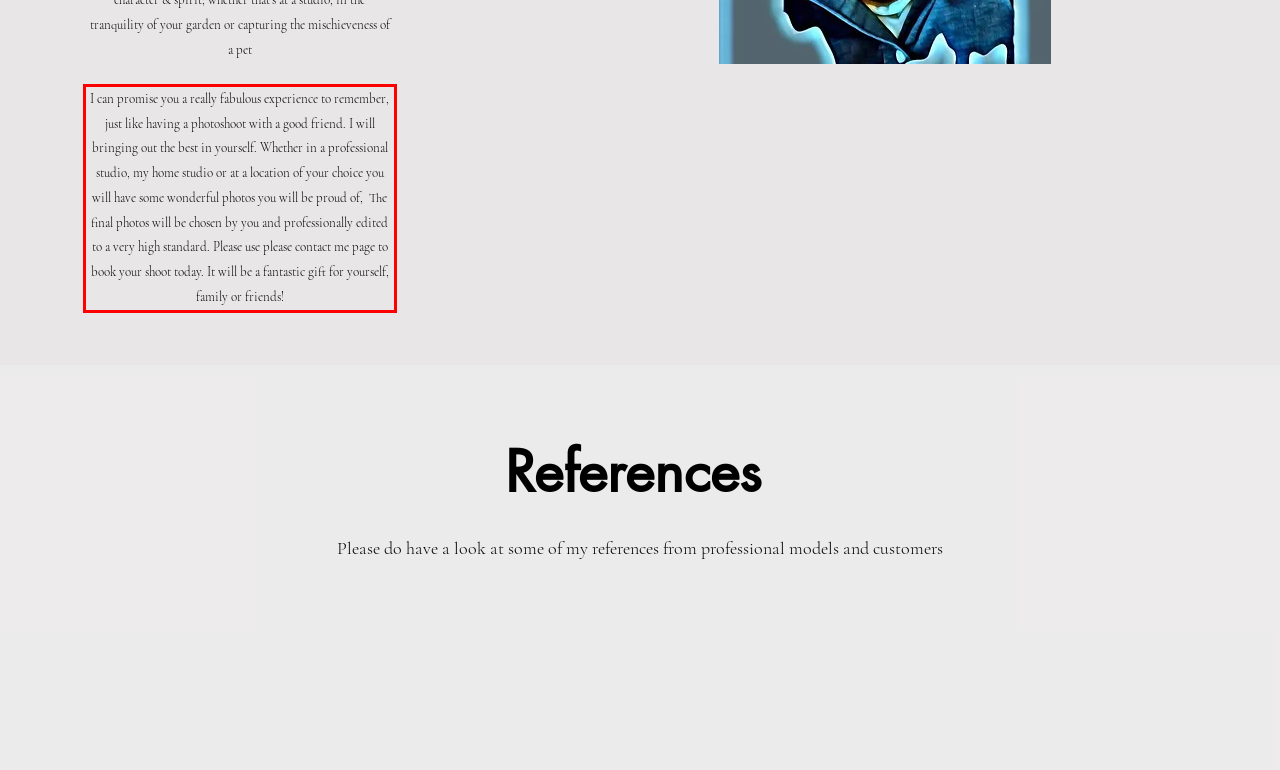You have a screenshot with a red rectangle around a UI element. Recognize and extract the text within this red bounding box using OCR.

I can promise you a really fabulous experience to remember, just like having a photoshoot with a good friend. I will bringing out the best in yourself. Whether in a professional studio, my home studio or at a location of your choice you will have some wonderful photos you will be proud of, The final photos will be chosen by you and professionally edited to a very high standard. Please use please contact me page to book your shoot today. It will be a fantastic gift for yourself, family or friends!